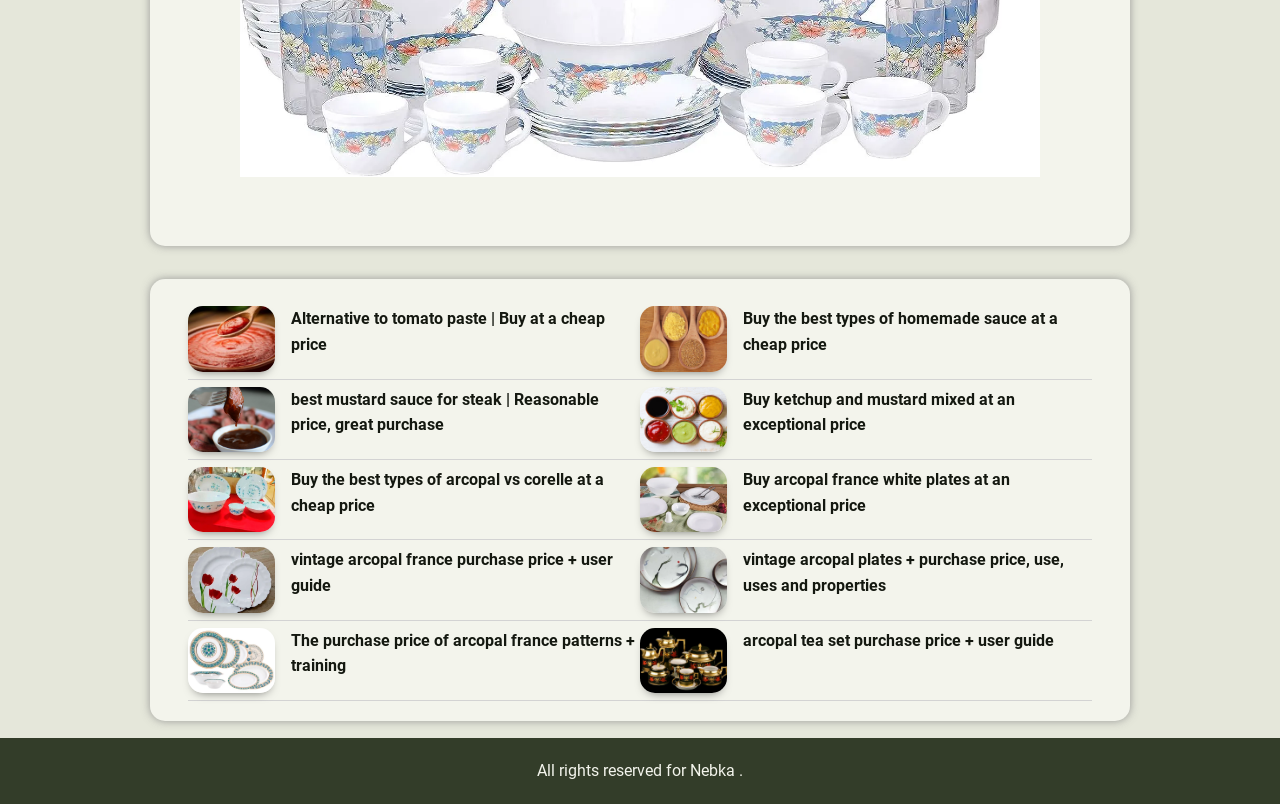Locate the bounding box coordinates of the clickable region necessary to complete the following instruction: "Click on the link to buy alternative to tomato paste at a cheap price". Provide the coordinates in the format of four float numbers between 0 and 1, i.e., [left, top, right, bottom].

[0.147, 0.381, 0.215, 0.462]